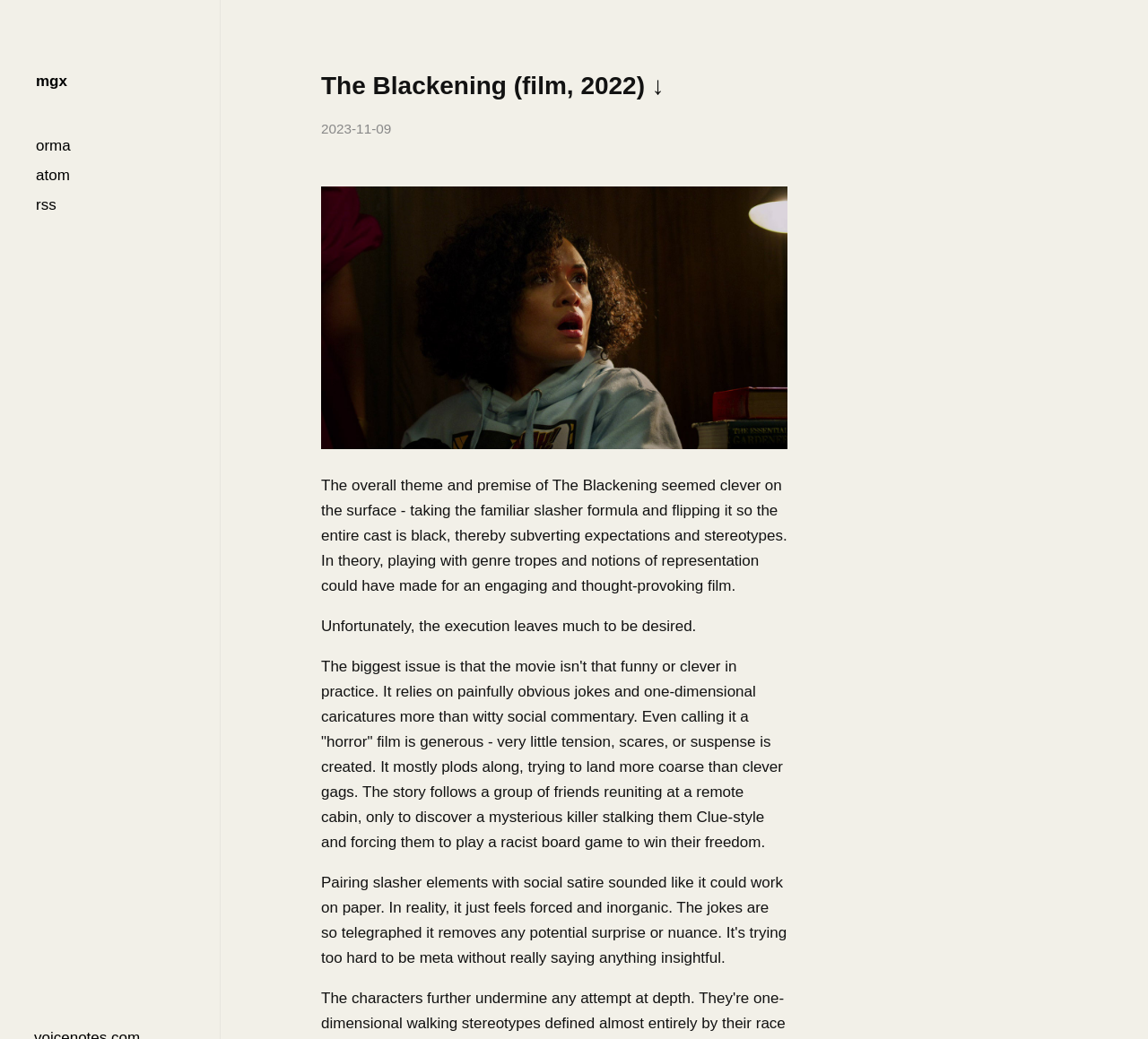What is the tone of the film?
Look at the image and answer the question using a single word or phrase.

Not funny or clever